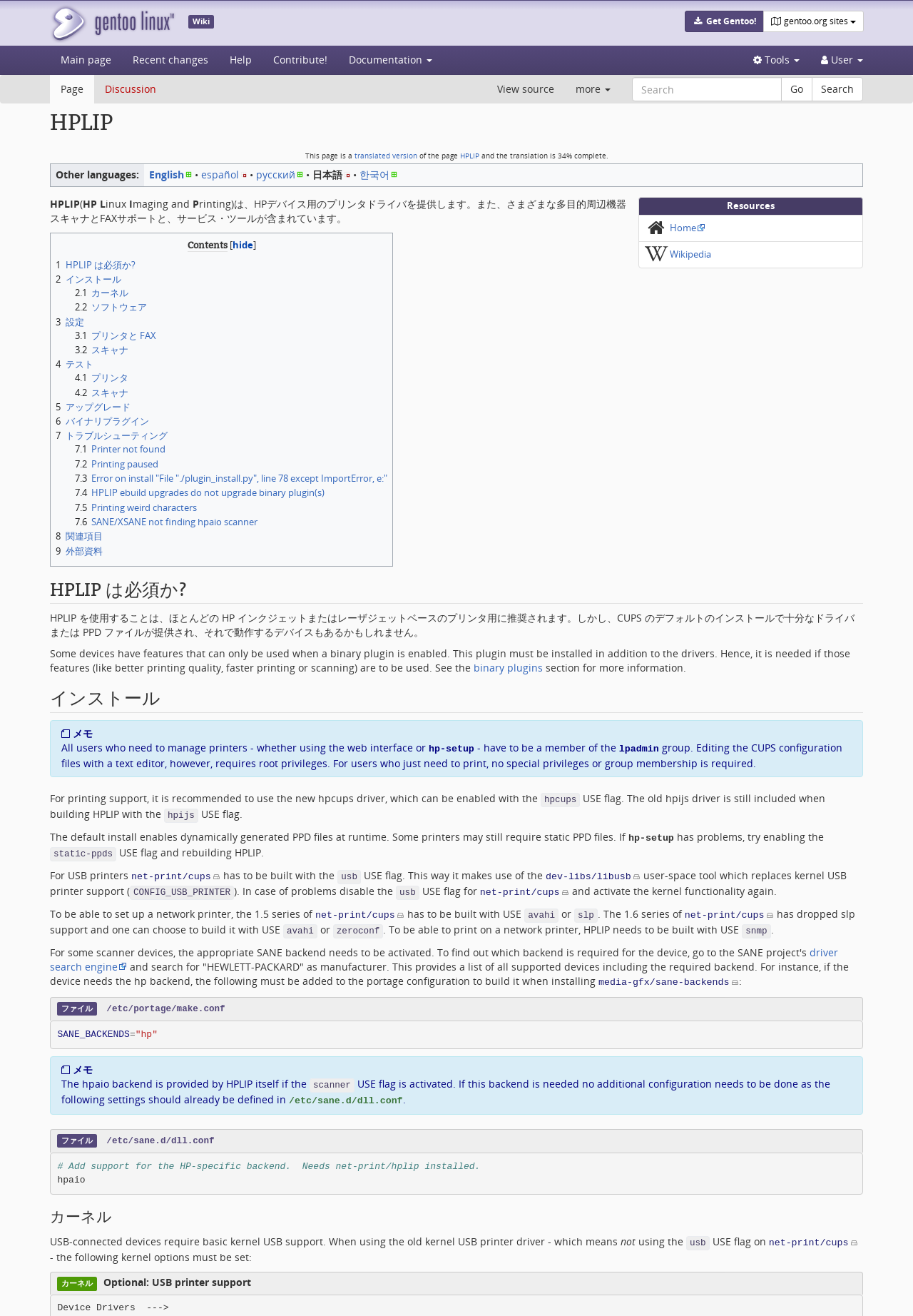Find the bounding box coordinates for the area that must be clicked to perform this action: "Click on the 'Get Gentoo!' button".

[0.75, 0.008, 0.836, 0.024]